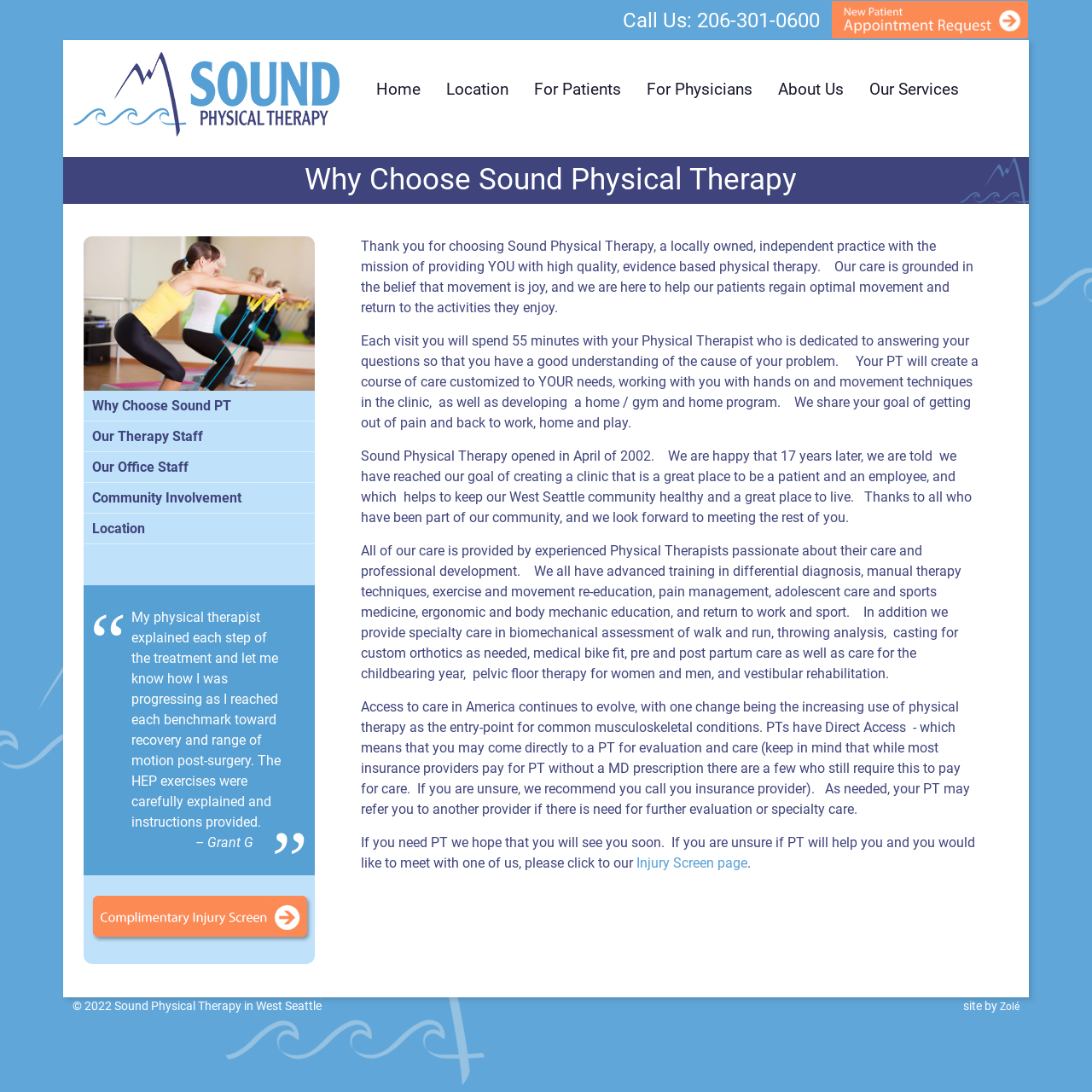Locate the bounding box coordinates of the clickable region to complete the following instruction: "Click the Sound Physical Therapy Logo."

[0.057, 0.075, 0.315, 0.09]